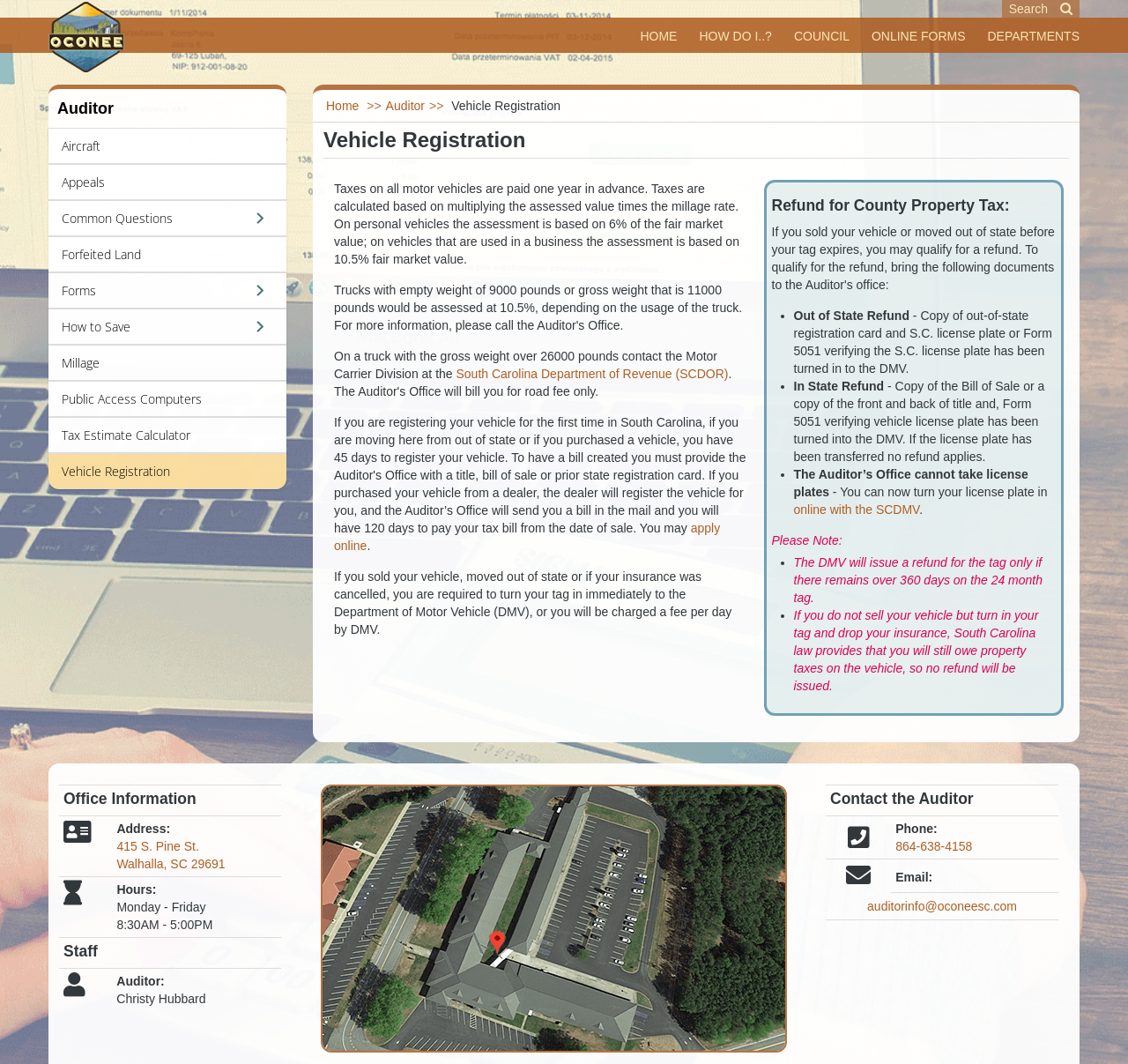What are the office hours of the Auditor's Office?
Provide a thorough and detailed answer to the question.

The Office Information section on the webpage provides the hours of the Auditor's Office, which are Monday - Friday 8:30AM - 5:00PM.